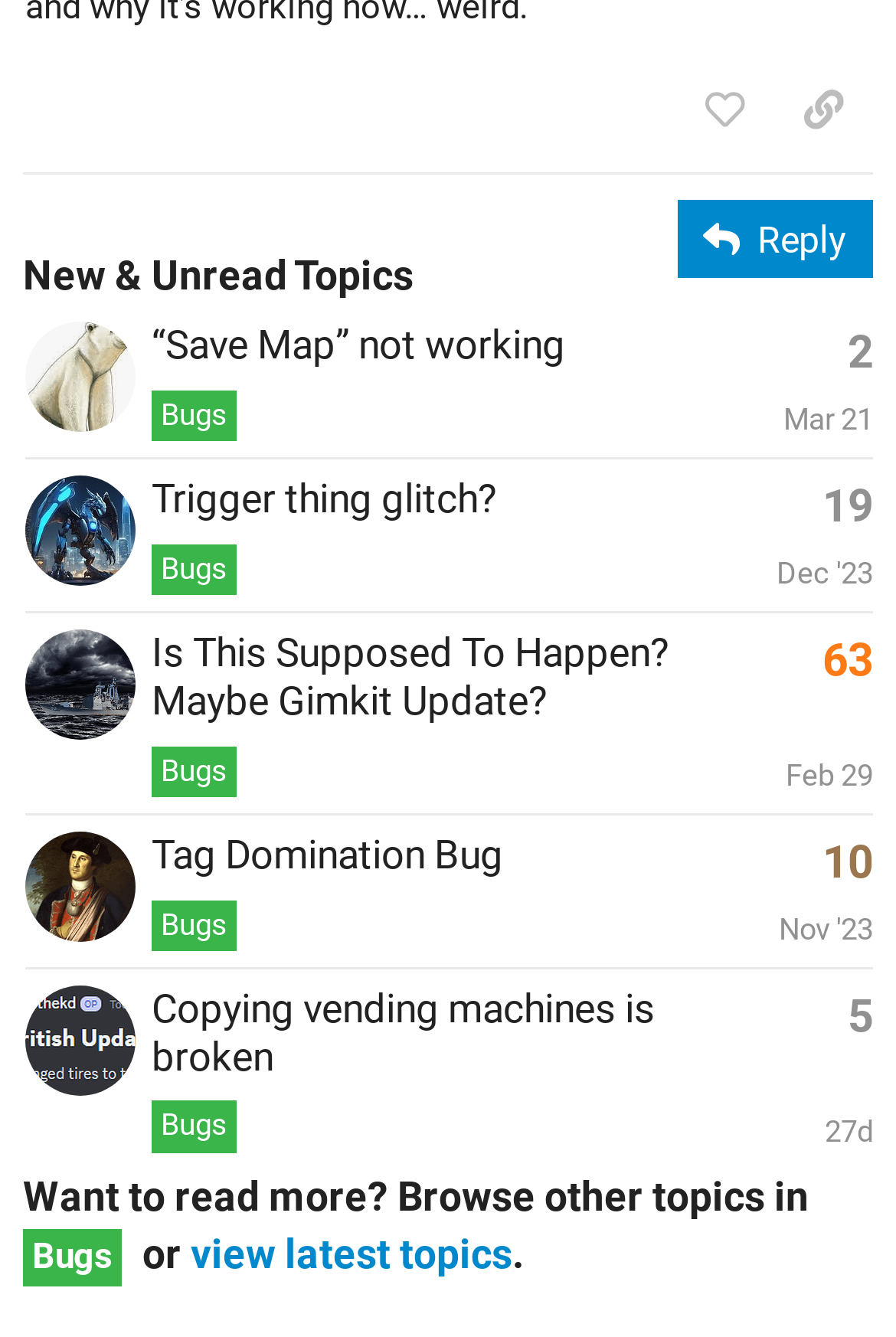Find the bounding box coordinates of the area to click in order to follow the instruction: "Contact Us".

None